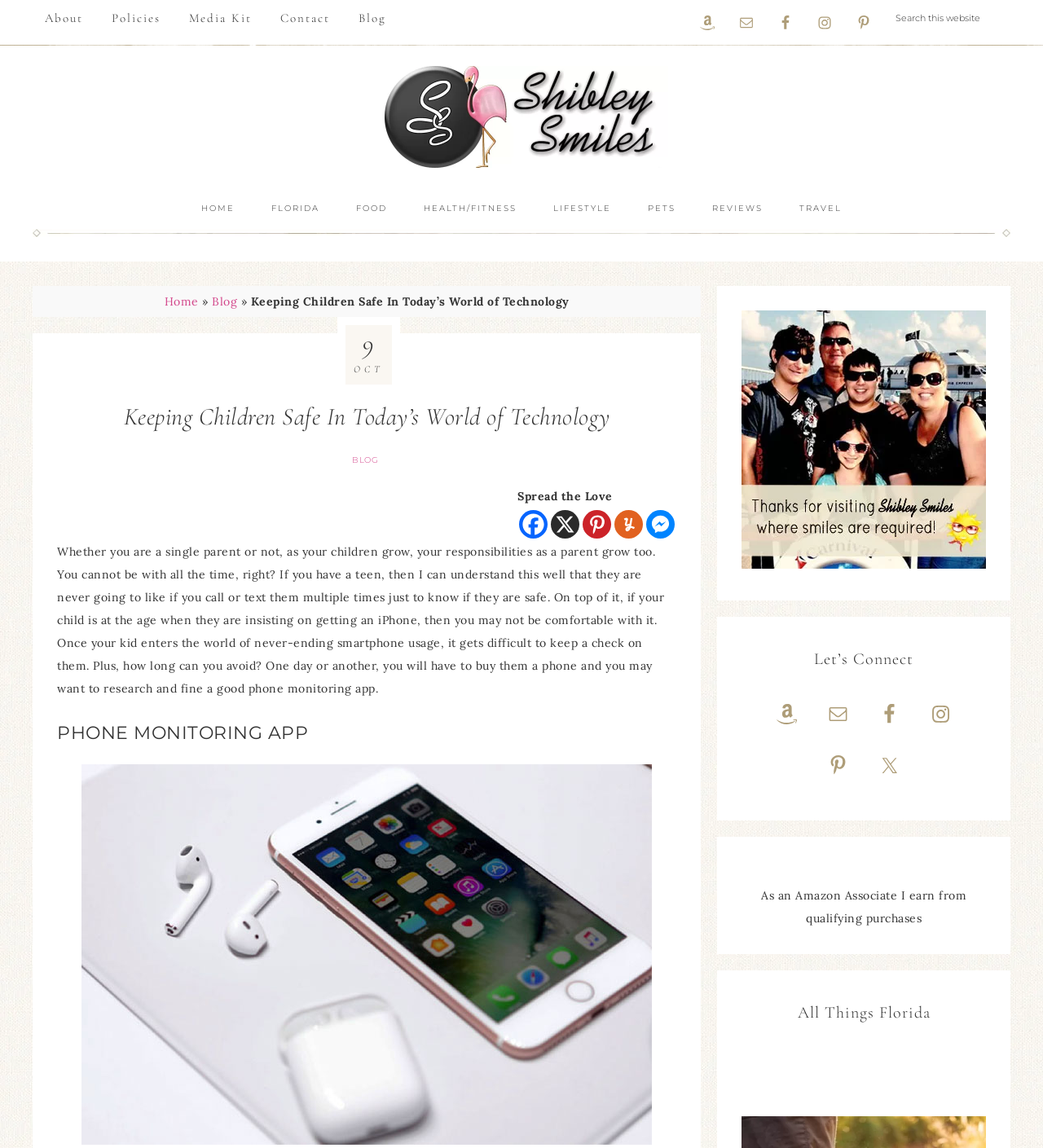Please specify the bounding box coordinates of the clickable section necessary to execute the following command: "Follow on Facebook".

[0.498, 0.444, 0.525, 0.469]